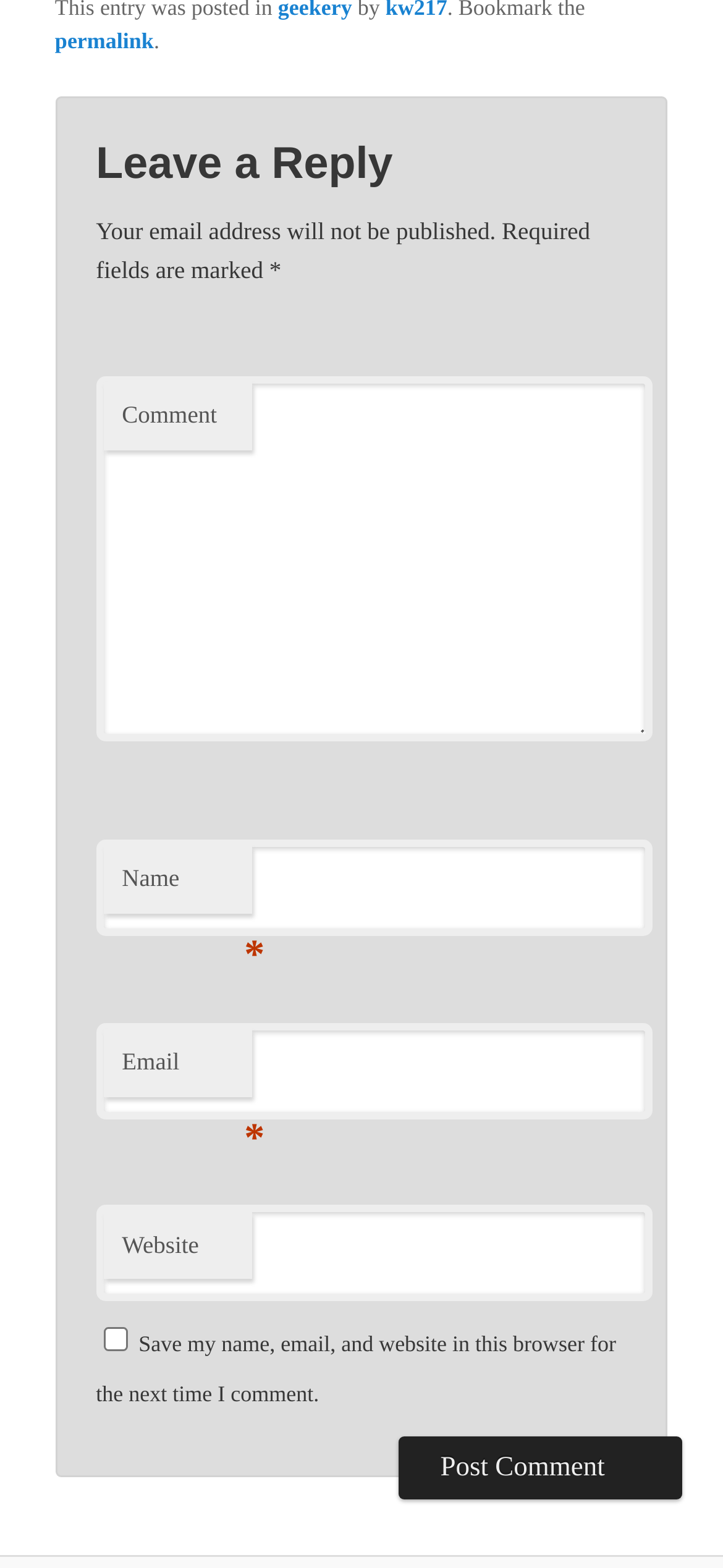Using the element description parent_node: Weekly name="TIMEZ[]" value="weekly", predict the bounding box coordinates for the UI element. Provide the coordinates in (top-left x, top-left y, bottom-right x, bottom-right y) format with values ranging from 0 to 1.

None